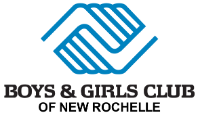Create an extensive caption that includes all significant details of the image.

The image features the logo of the Boys & Girls Club of New Rochelle, depicted with a stylized design showcasing two interlocking hands, symbolizing community, support, and mentorship. Above the graphic element, the text "BOYS & GIRLS CLUB" is presented prominently in bold, uppercase letters, while "OF NEW ROCHELLE" is placed below in a smaller, yet clear font. This logo reflects the organization's mission to nurture and empower youth in the community, fostering a space for personal growth, development, and lifelong skills.